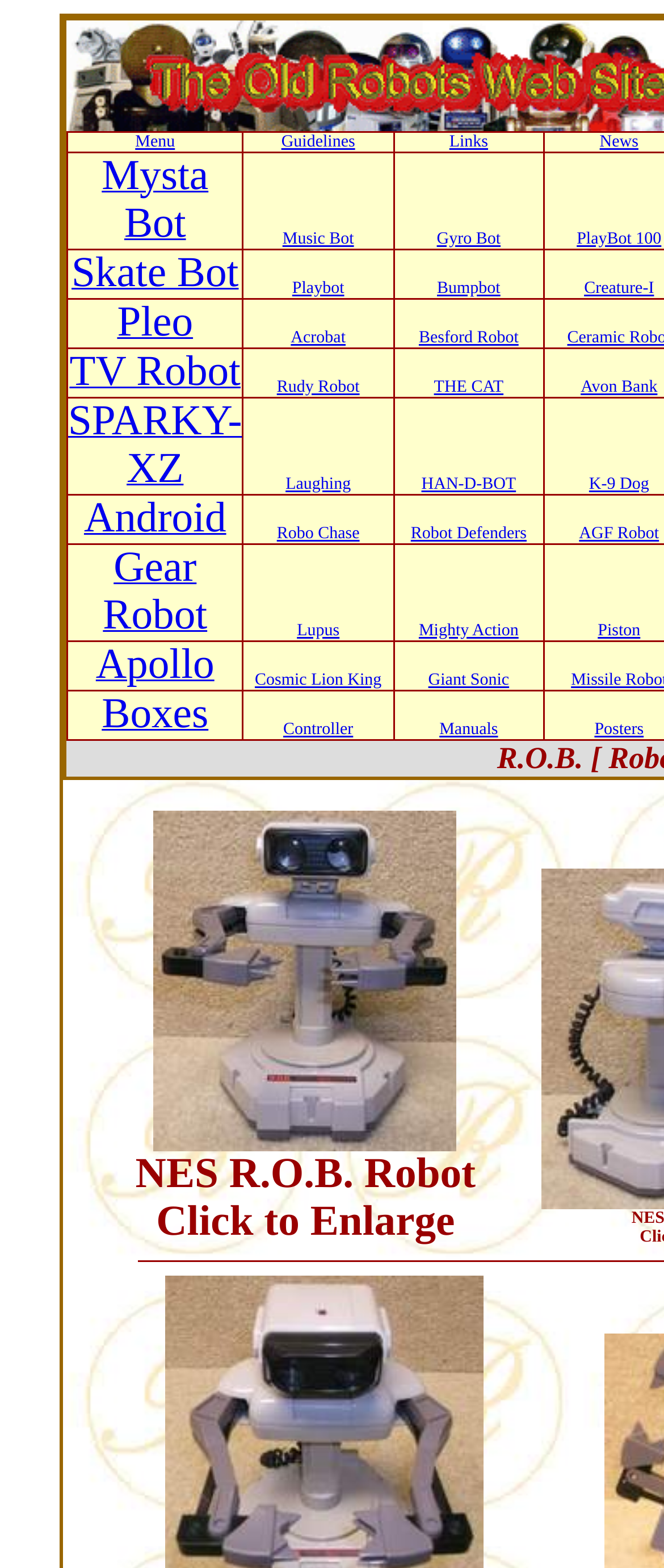Please indicate the bounding box coordinates for the clickable area to complete the following task: "Learn about Cosmo Robot". The coordinates should be specified as four float numbers between 0 and 1, i.e., [left, top, right, bottom].

[0.232, 0.72, 0.688, 0.739]